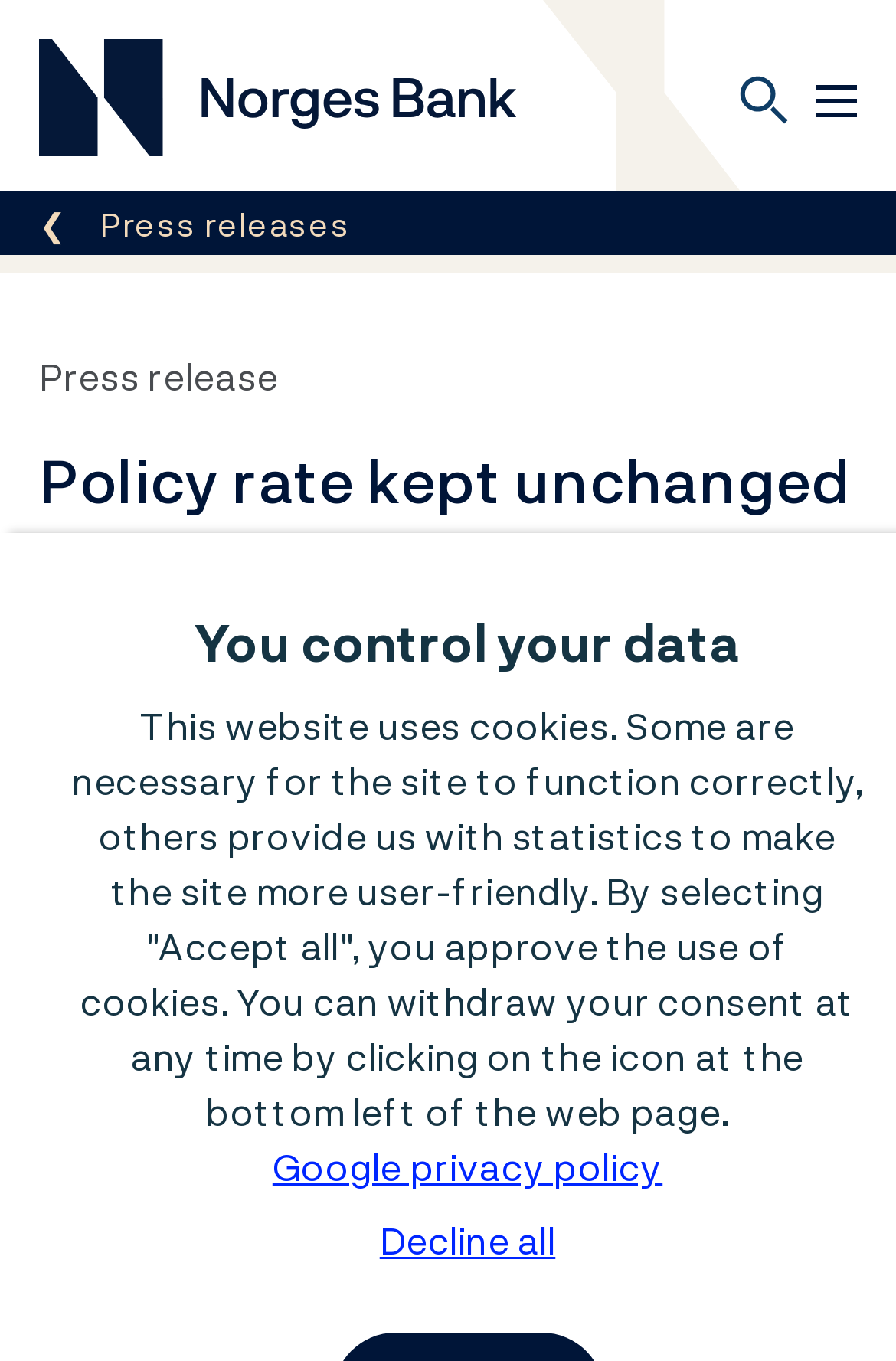Identify and provide the bounding box coordinates of the UI element described: "Google privacy policy". The coordinates should be formatted as [left, top, right, bottom], with each number being a float between 0 and 1.

[0.304, 0.837, 0.74, 0.878]